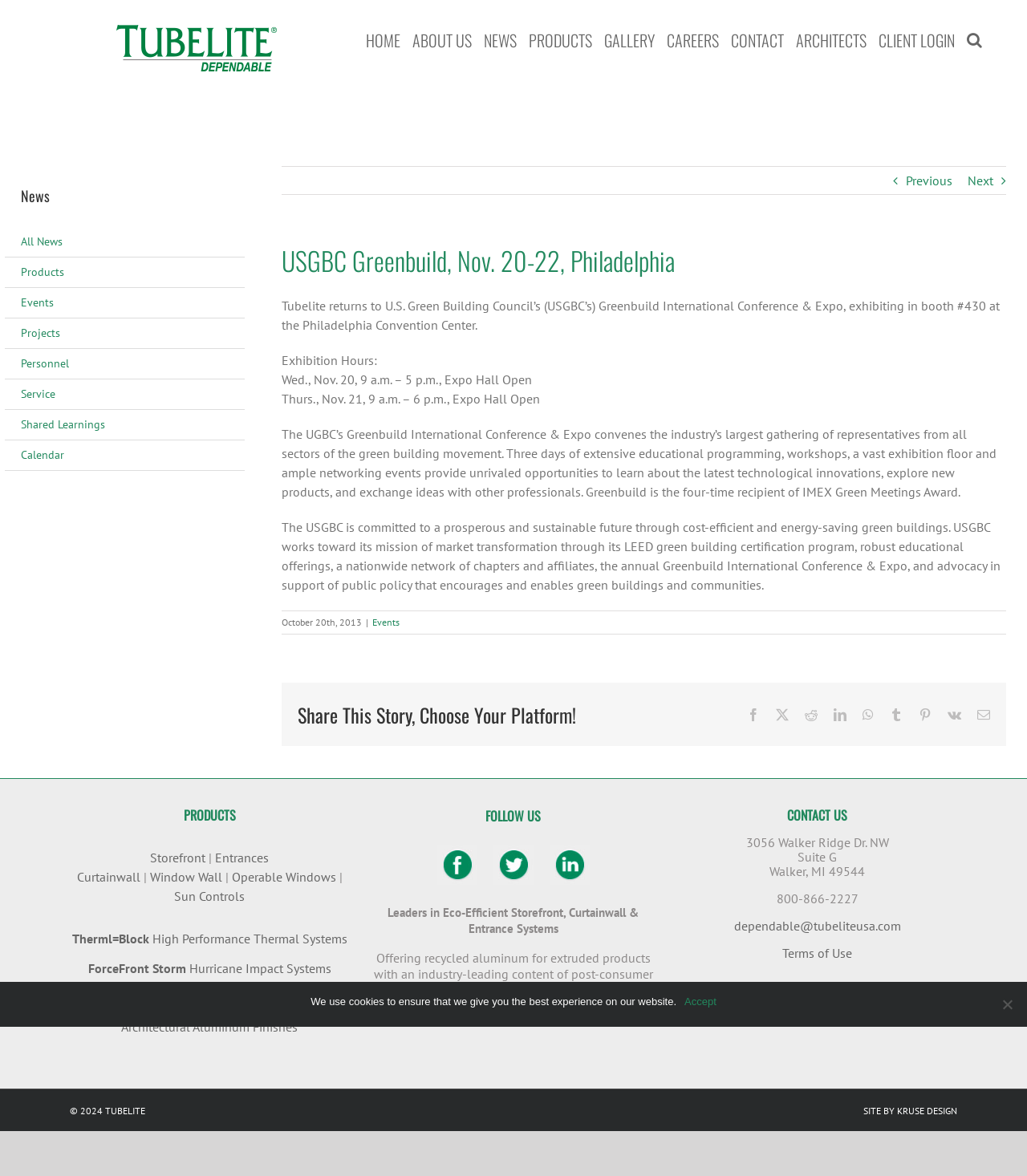Analyze the image and give a detailed response to the question:
What is the name of the organization hosting the conference?

I found the answer by looking at the text 'Tubelite returns to U.S. Green Building Council’s (USGBC’s) Greenbuild International Conference & Expo...' which mentions the name of the organization hosting the conference.